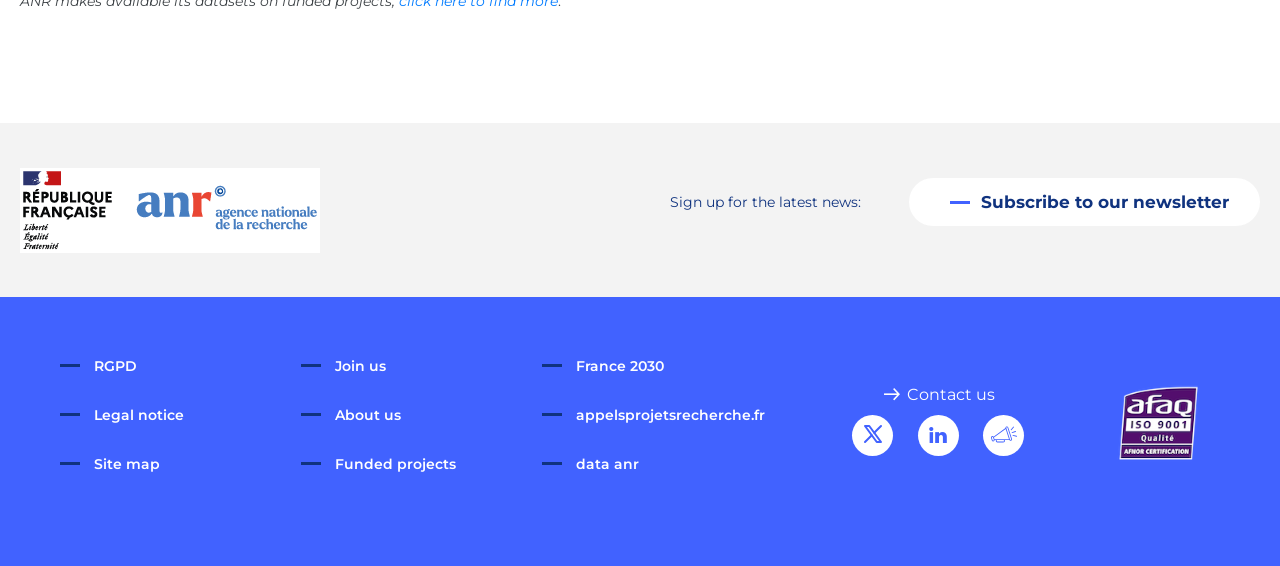Please identify the bounding box coordinates of the clickable region that I should interact with to perform the following instruction: "Click on 'Subscribe to our newsletter'". The coordinates should be expressed as four float numbers between 0 and 1, i.e., [left, top, right, bottom].

[0.71, 0.315, 0.984, 0.4]